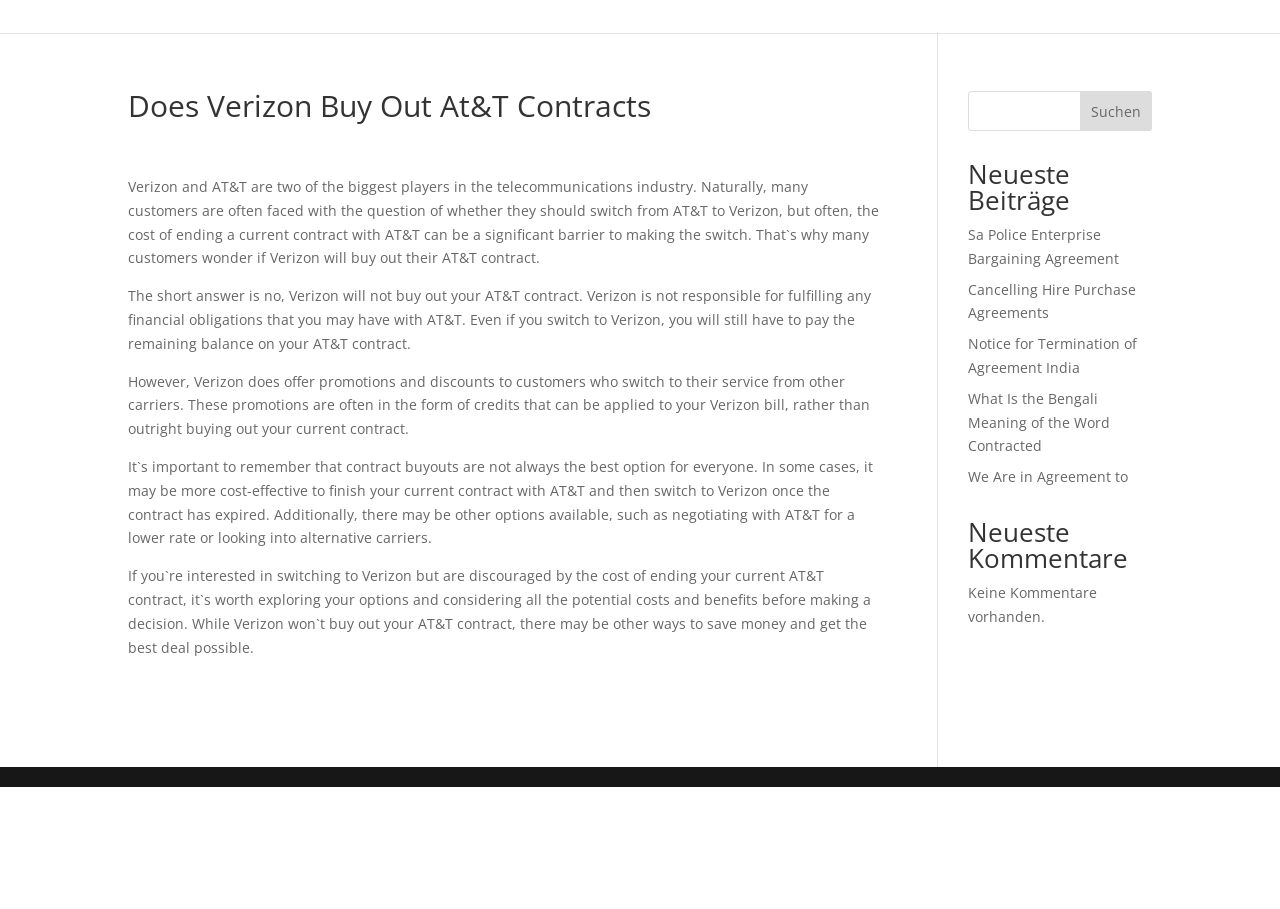Please specify the bounding box coordinates of the area that should be clicked to accomplish the following instruction: "check the latest comments". The coordinates should consist of four float numbers between 0 and 1, i.e., [left, top, right, bottom].

[0.756, 0.571, 0.9, 0.639]